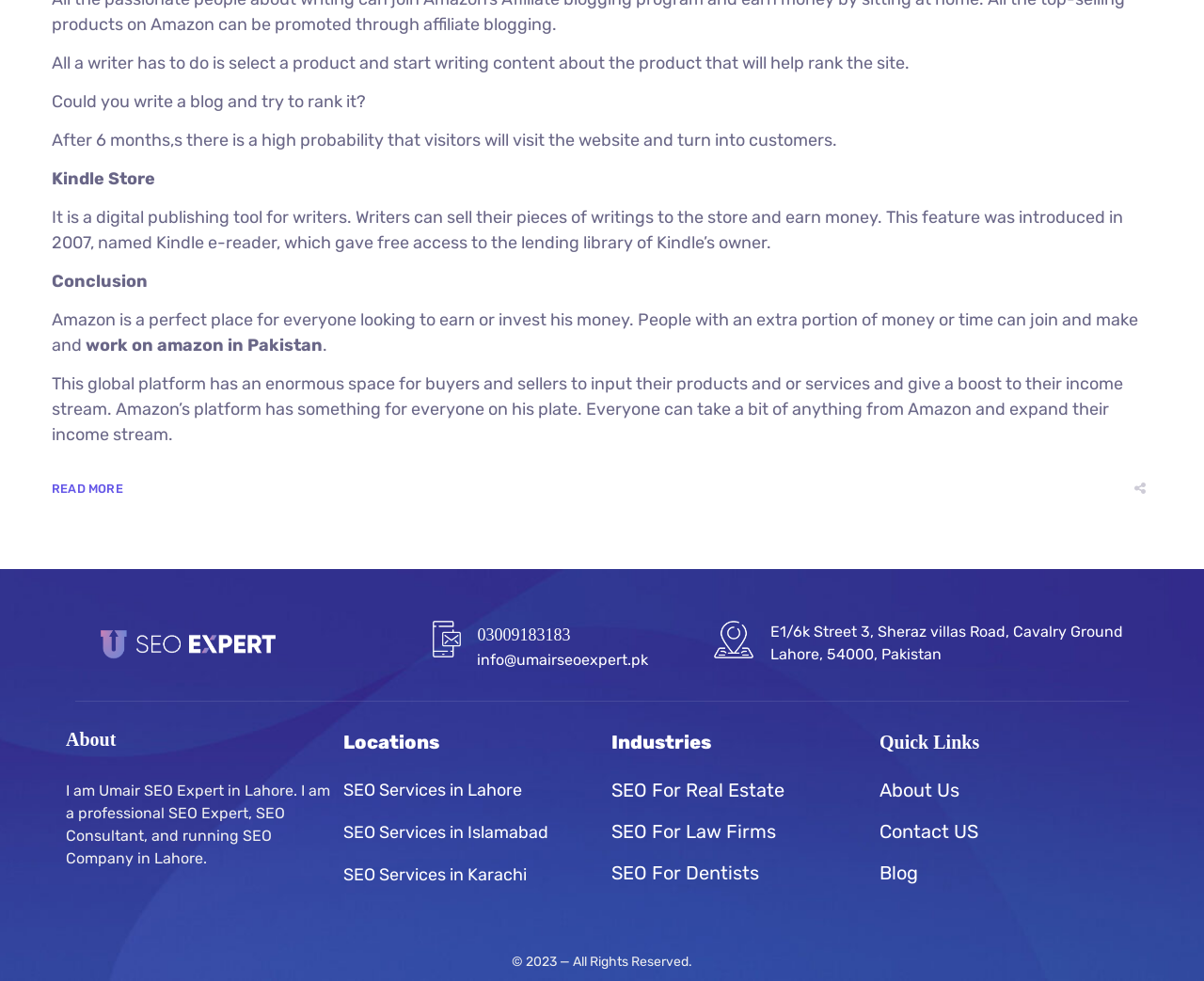Give a concise answer of one word or phrase to the question: 
What is the name of the online store mentioned in the text?

Kindle Store